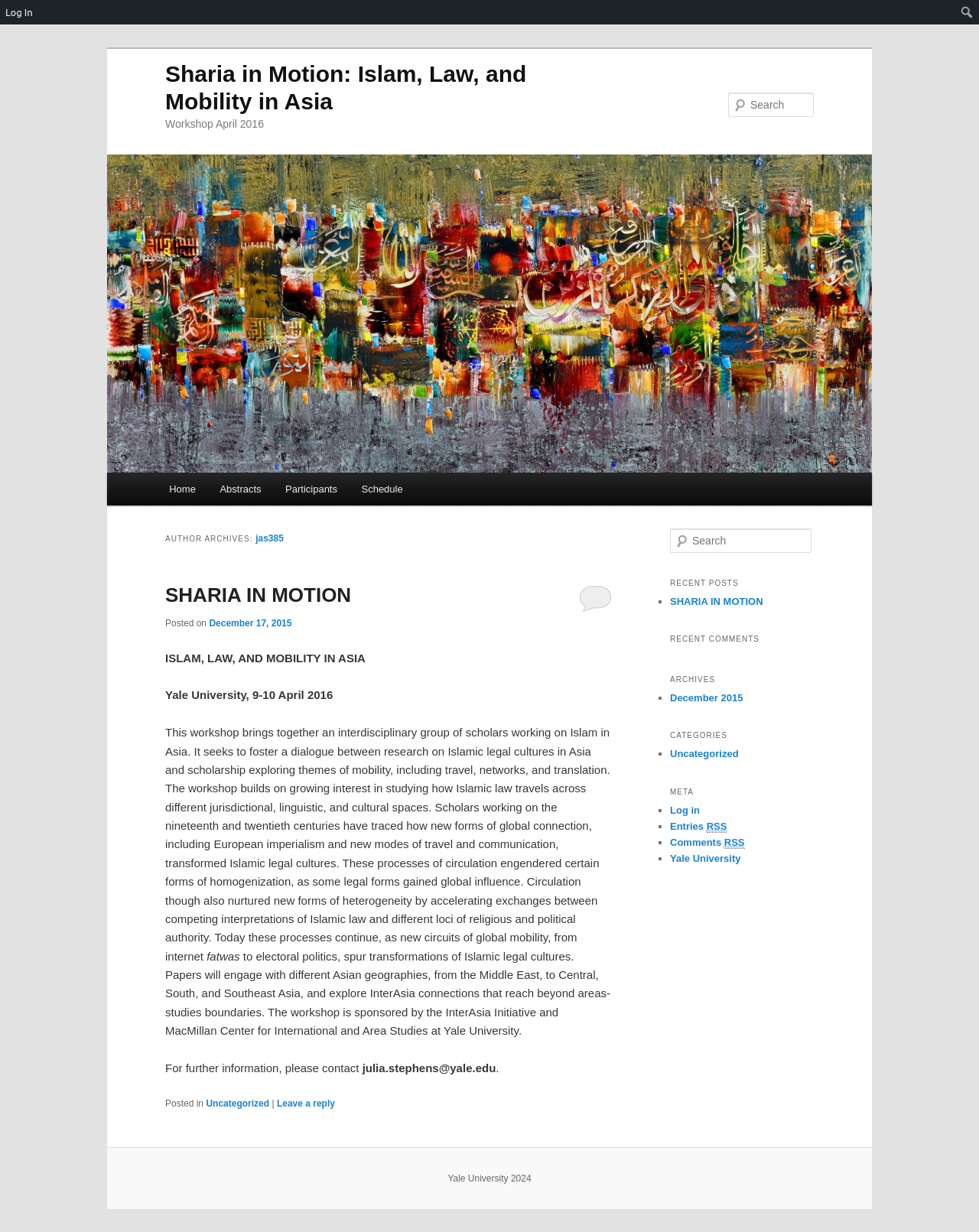For the following element description, predict the bounding box coordinates in the format (top-left x, top-left y, bottom-right x, bottom-right y). All values should be floating point numbers between 0 and 1. Description: parent_node: Search name="s" placeholder="Search"

[0.684, 0.429, 0.829, 0.449]